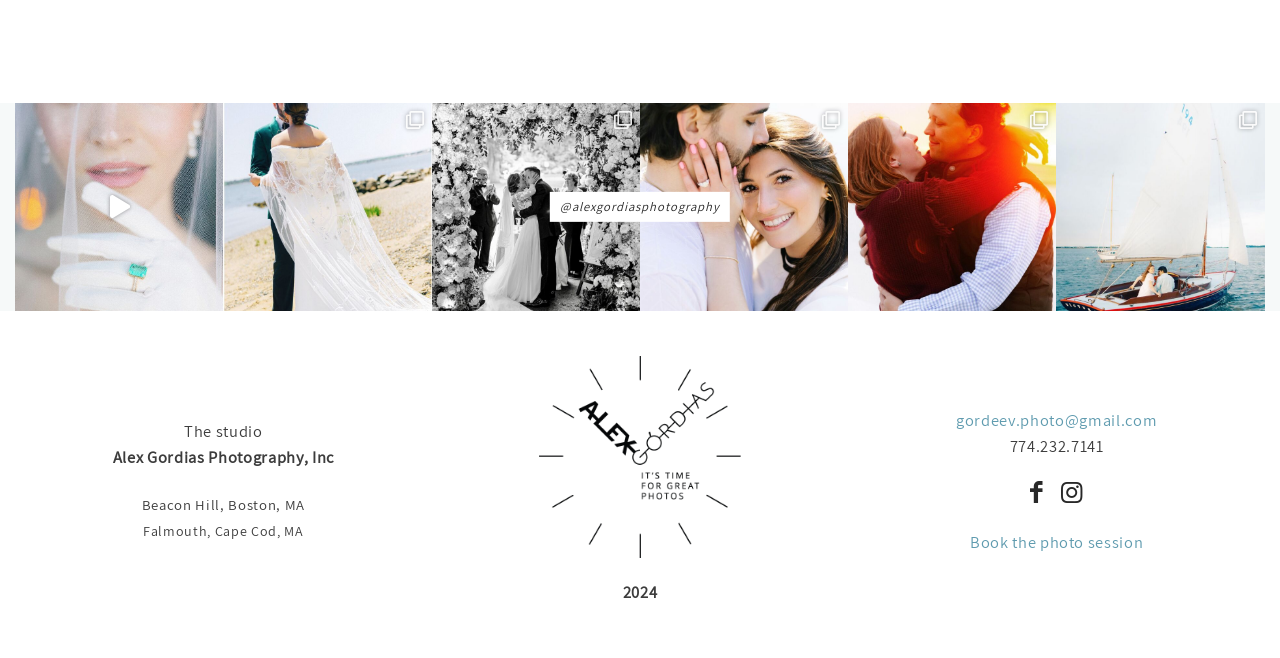Show the bounding box coordinates for the HTML element described as: "@alexgordiasphotography".

[0.43, 0.292, 0.57, 0.338]